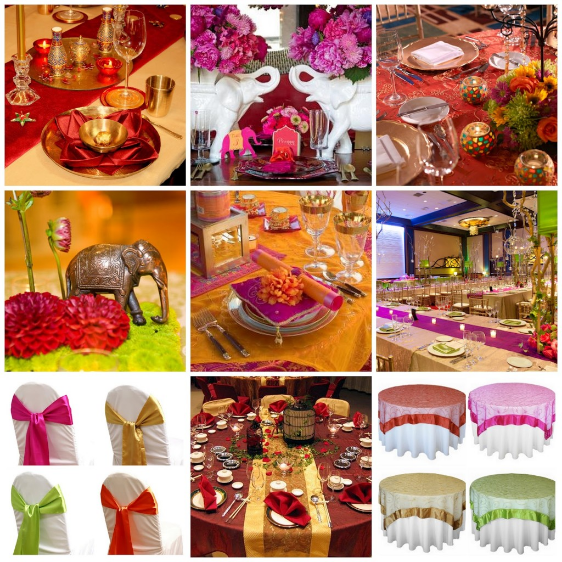Illustrate the image with a detailed caption.

The image showcases a vibrant collection of decorative accessories and table settings ideal for enhancing the atmosphere of a dining space. The layout includes a variety of elegant tabletop arrangements featuring elaborately set tables adorned with colorful linens, intricate dishes, and stylish centerpieces. Notable elements include:

- **Top Row:** A rich tapestry of textures and hues, showcasing opulent tableware, such as gleaming candles and beautifully arranged floral displays, creating an inviting ambiance perfect for hosting.
- **Middle Row:** An eclectic mix of decor, featuring vintage-inspired items like a decorative elephant figurine alongside vibrant plates and glasses, embodying a harmonious blend of modern and traditional styles.
- **Bottom Row:** A selection of chic chair covers adorned with colorful sashes and complemented by elegantly draped tablecloths, providing visual coordination and sophistication to the overall decor.

This comprehensive arrangement of accessories and styles highlights how thoughtful detailing can transform a kitchen or dining area, making it a focal point for gatherings and celebrations.